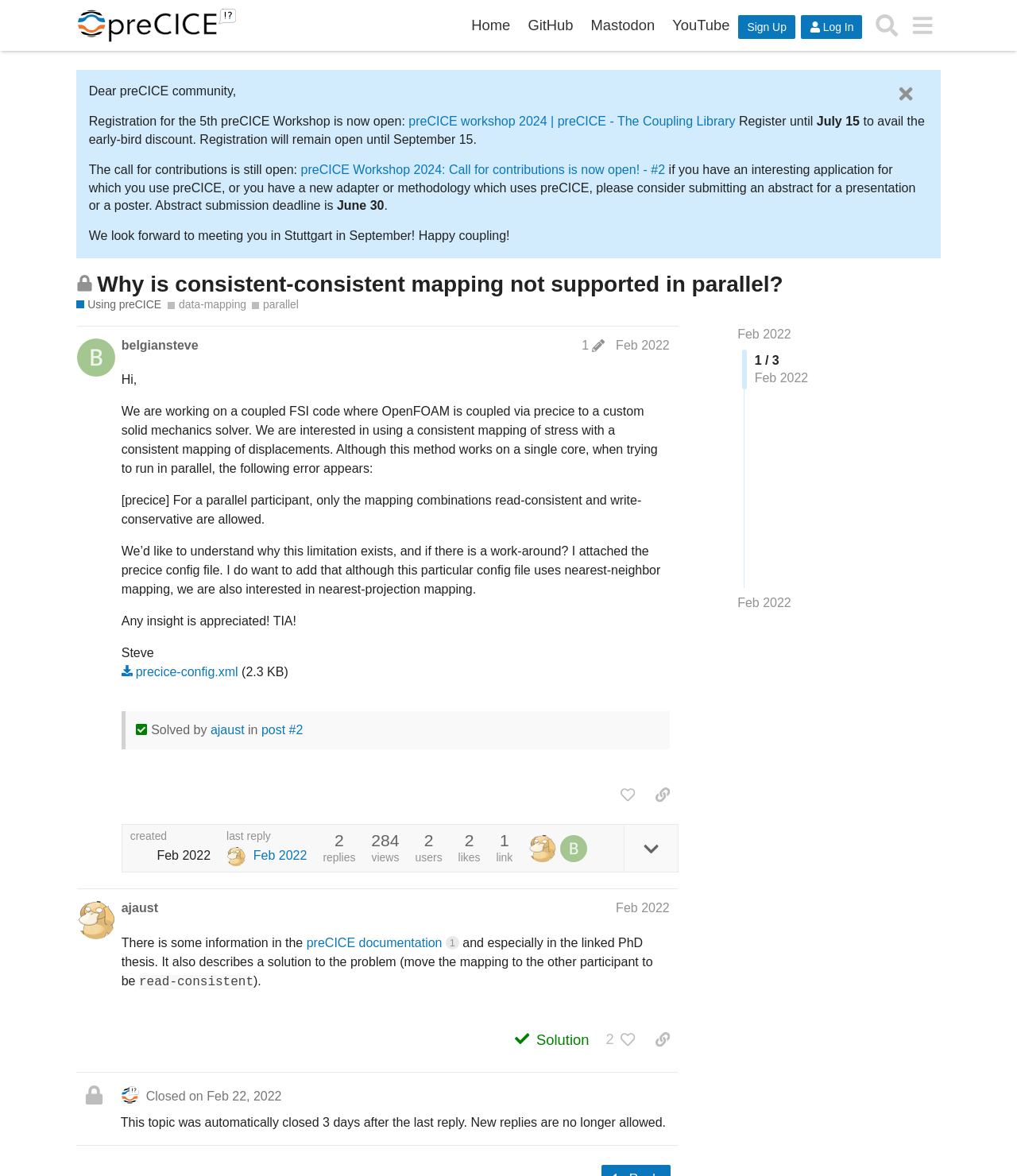Determine and generate the text content of the webpage's headline.

Why is consistent-consistent mapping not supported in parallel?